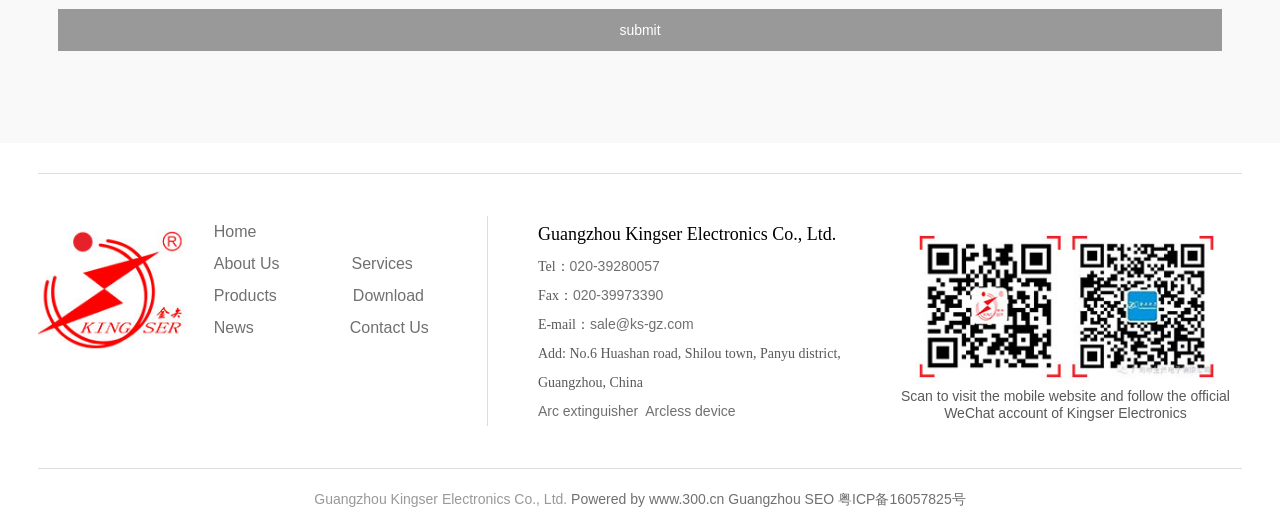What is the fax number?
Based on the image, answer the question with a single word or brief phrase.

020-39973390